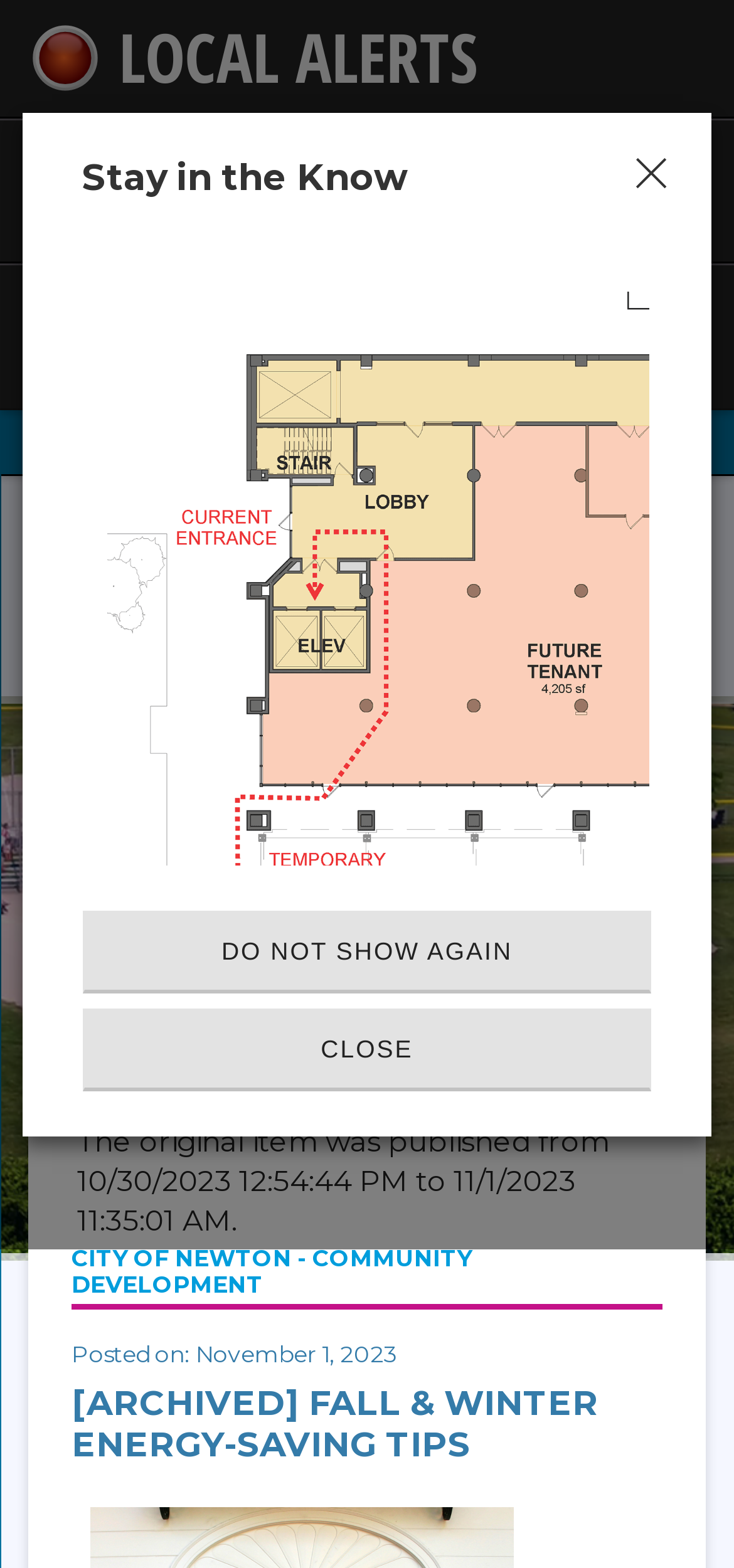Find the bounding box coordinates of the area to click in order to follow the instruction: "Search for something".

[0.039, 0.481, 0.961, 0.551]